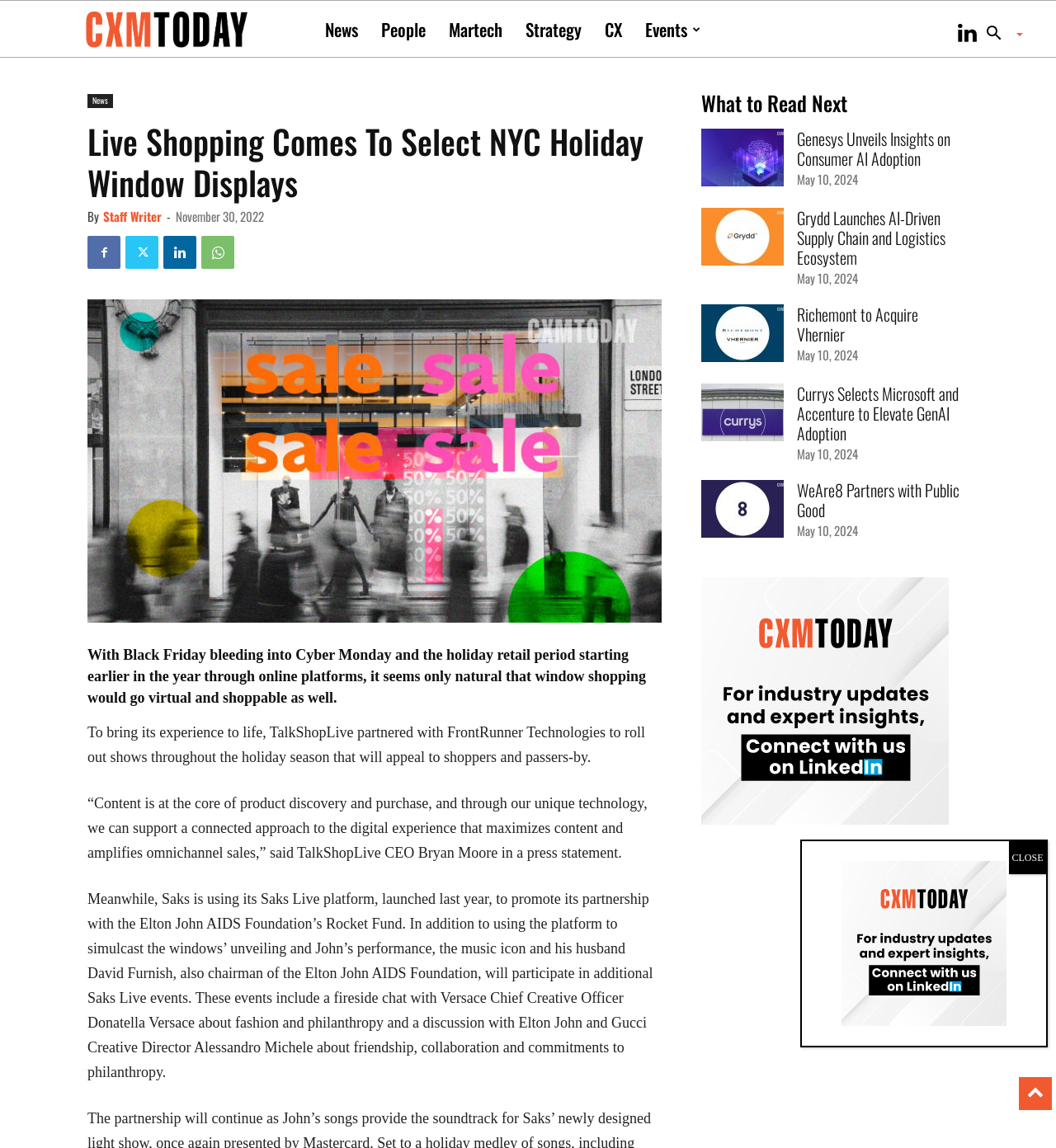How many links are there in the 'What to Read Next' section?
Refer to the image and give a detailed answer to the query.

I counted the number of links in the 'What to Read Next' section, which starts with the heading 'What to Read Next' and contains five links with accompanying images and timestamps.